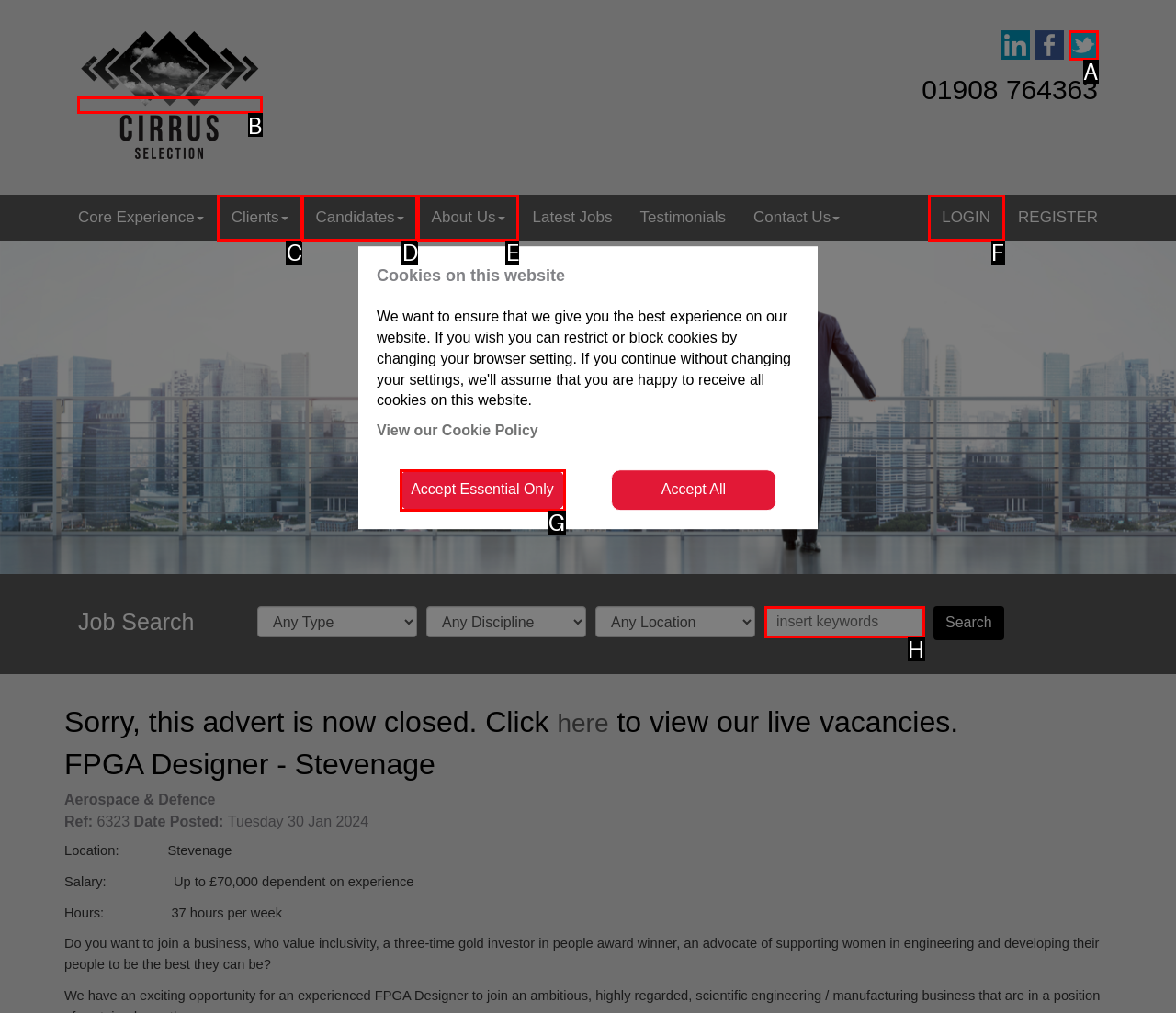Which lettered option should I select to achieve the task: Click on Cirrus Selection according to the highlighted elements in the screenshot?

B